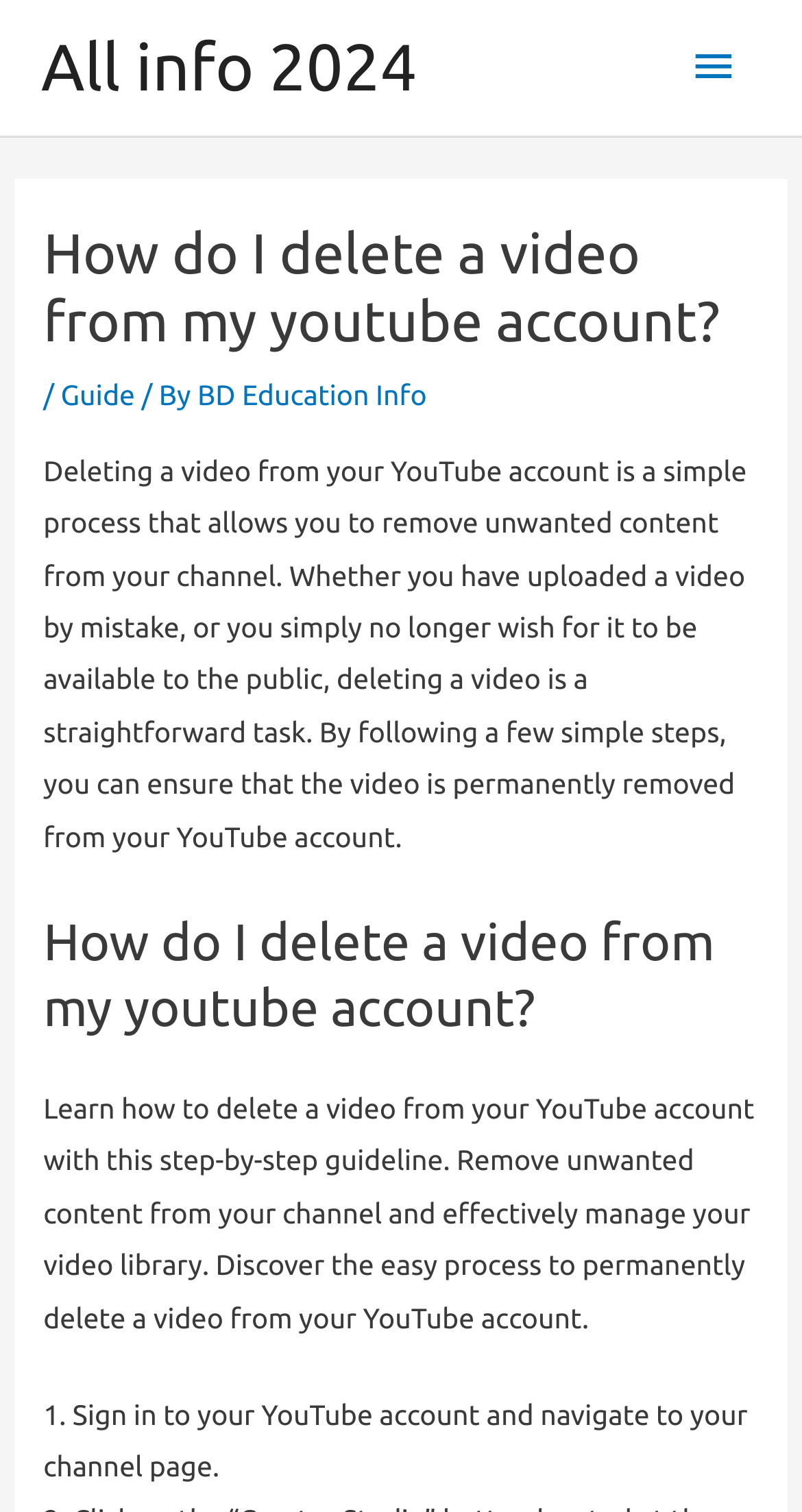What is the author of the guide?
Based on the visual content, answer with a single word or a brief phrase.

BD Education Info